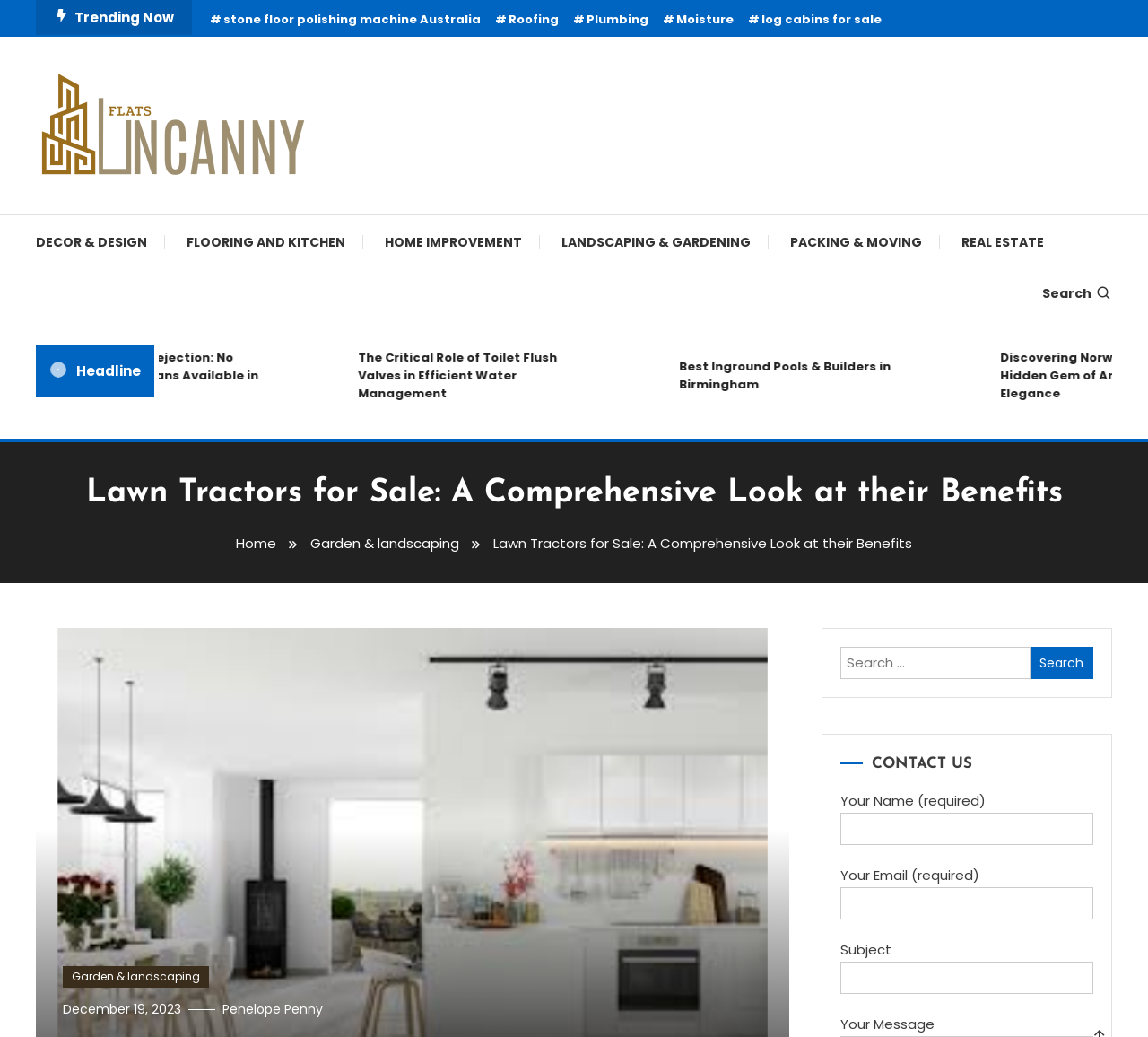Given the element description, predict the bounding box coordinates in the format (top-left x, top-left y, bottom-right x, bottom-right y), using floating point numbers between 0 and 1: Garden & landscaping

[0.27, 0.515, 0.4, 0.533]